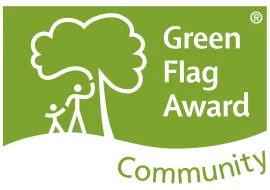Analyze the image and describe all key details you can observe.

This image features the "Green Flag Award" logo, which is emblematic of community green spaces that meet specific environmental and educational standards. The design incorporates a stylized tree and figures of a person and child walking, symbolizing leisure and connection to nature. The green background signifies sustainability and ecological awareness, while the text clearly states "Green Flag Award" and "Community," emphasizing the recognition given to communities for their commitment to maintaining high-quality green spaces. This accolade highlights the efforts of organizations like the Dorset Road Allotments and Leisure Gardens, which have been acknowledged for over 18 consecutive years for their exemplary community initiatives.